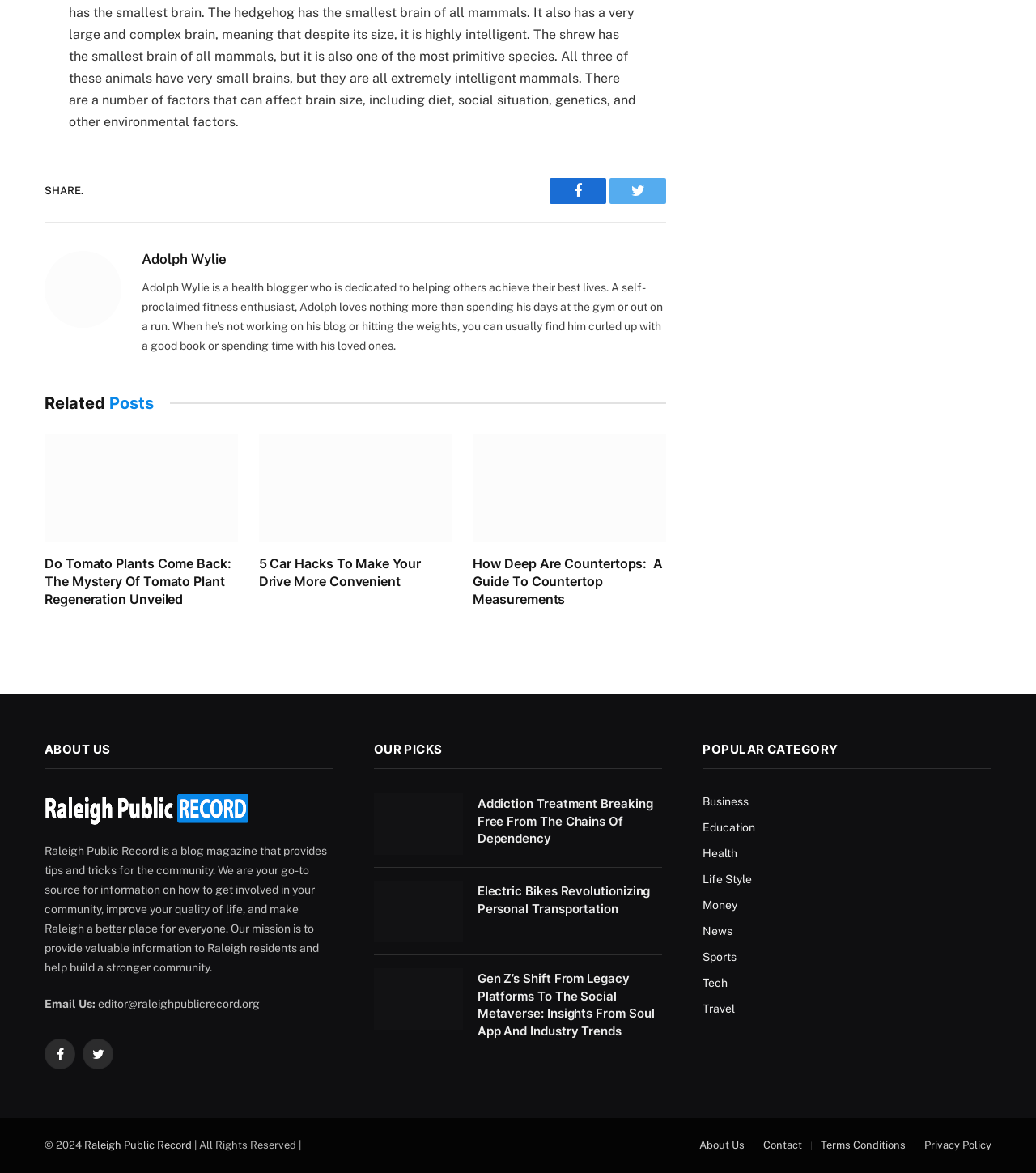What is the email address to contact the blog?
Answer the question with a single word or phrase derived from the image.

editor@raleighpublicrecord.org